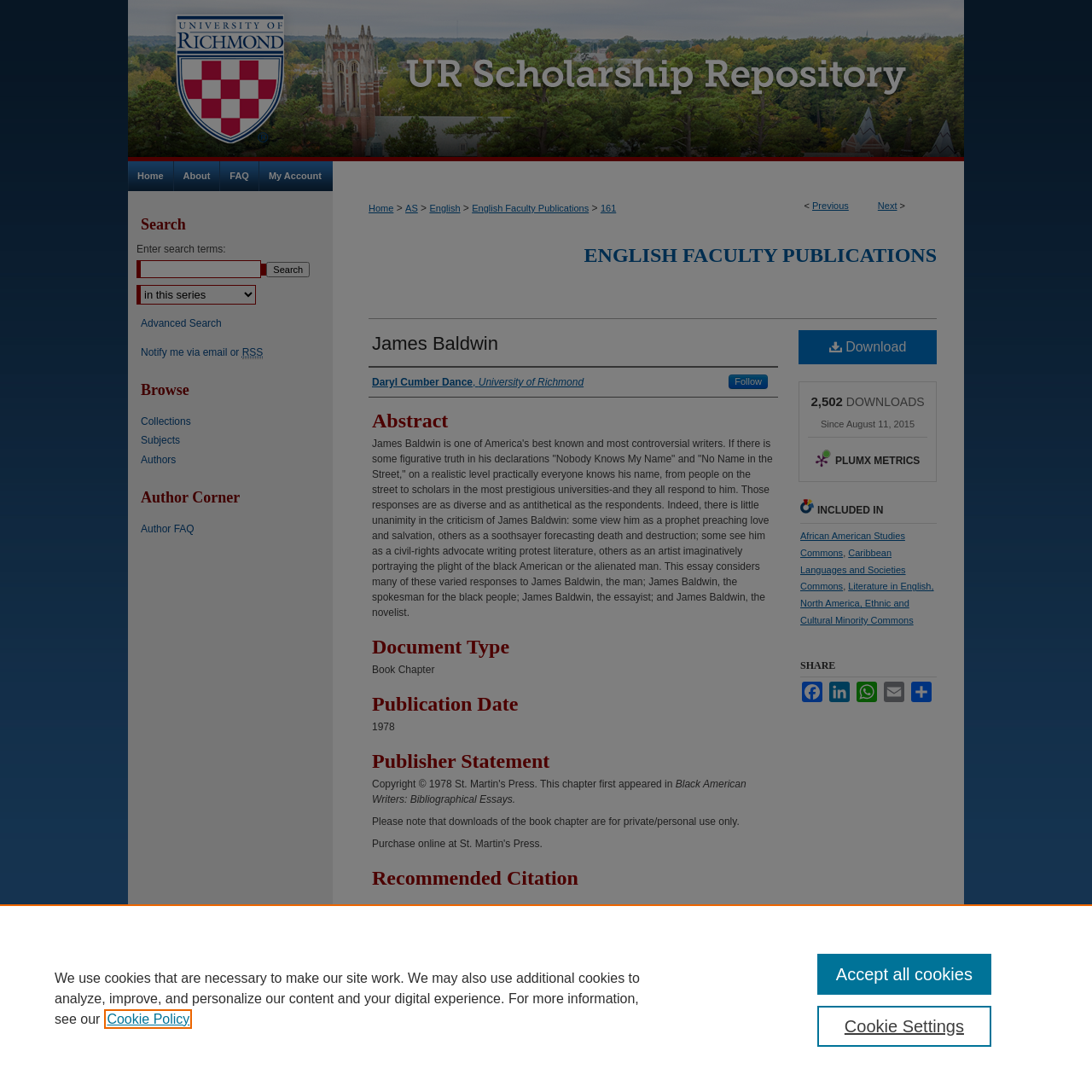Examine the image and give a thorough answer to the following question:
How many downloads has the book chapter had?

The answer can be found in the 'DOWNLOADS' section, where it is stated '2,502'.